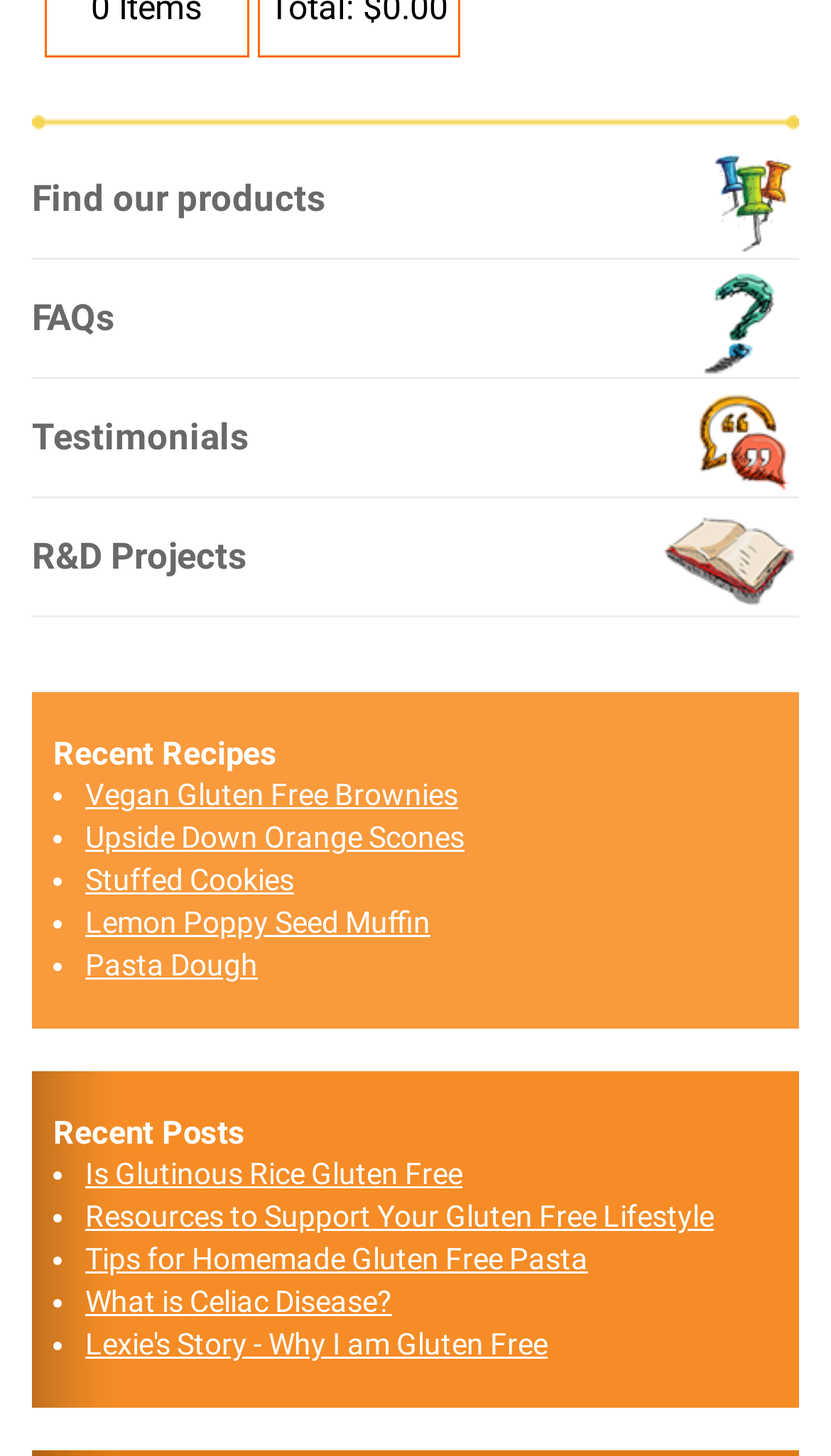Locate the UI element described as follows: "FAQs". Return the bounding box coordinates as four float numbers between 0 and 1 in the order [left, top, right, bottom].

[0.038, 0.201, 0.962, 0.261]